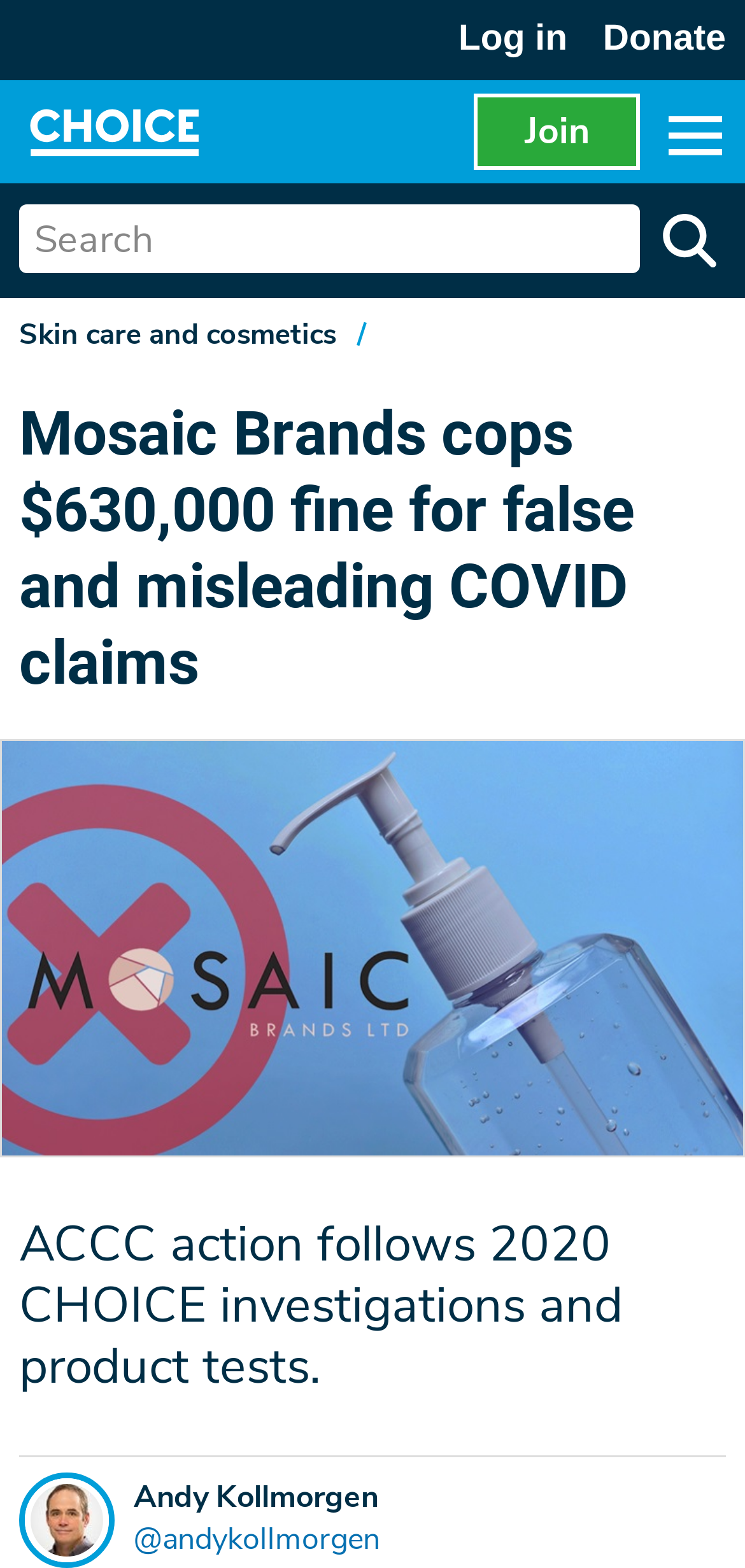Please identify the bounding box coordinates of the area I need to click to accomplish the following instruction: "Donate".

[0.809, 0.0, 0.974, 0.051]